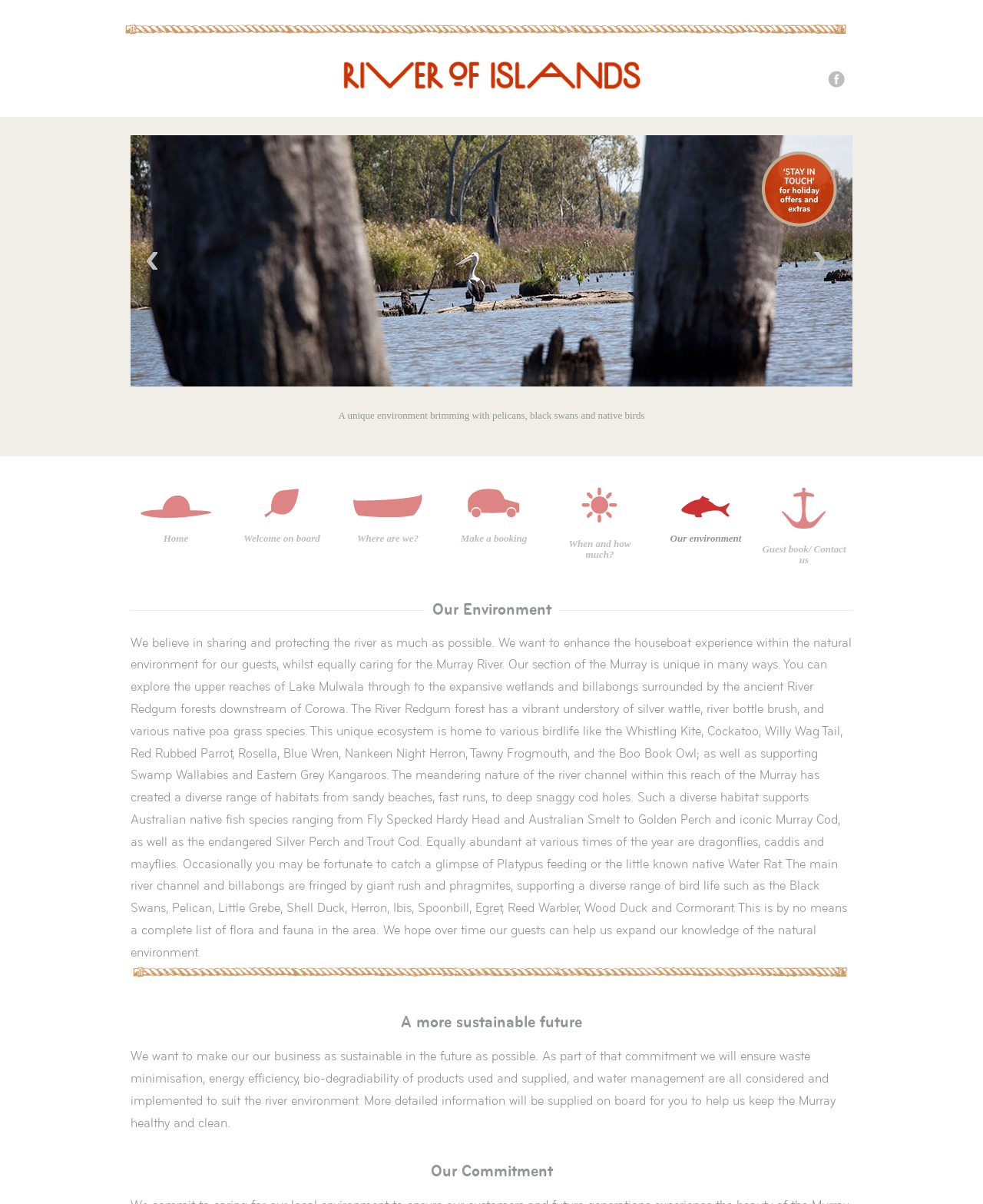What is the purpose of the houseboat experience?
From the image, respond using a single word or phrase.

Enhance guest experience